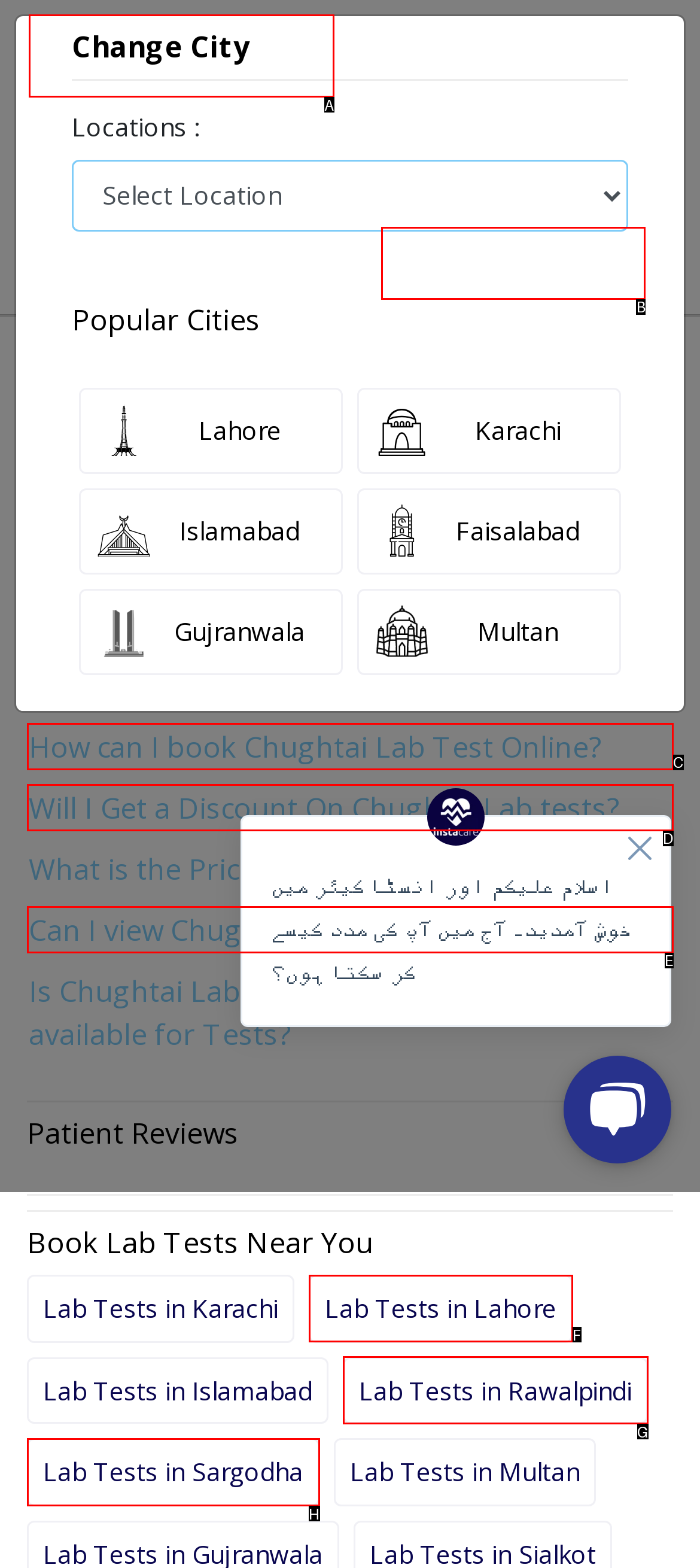Given the task: View cart, tell me which HTML element to click on.
Answer with the letter of the correct option from the given choices.

B